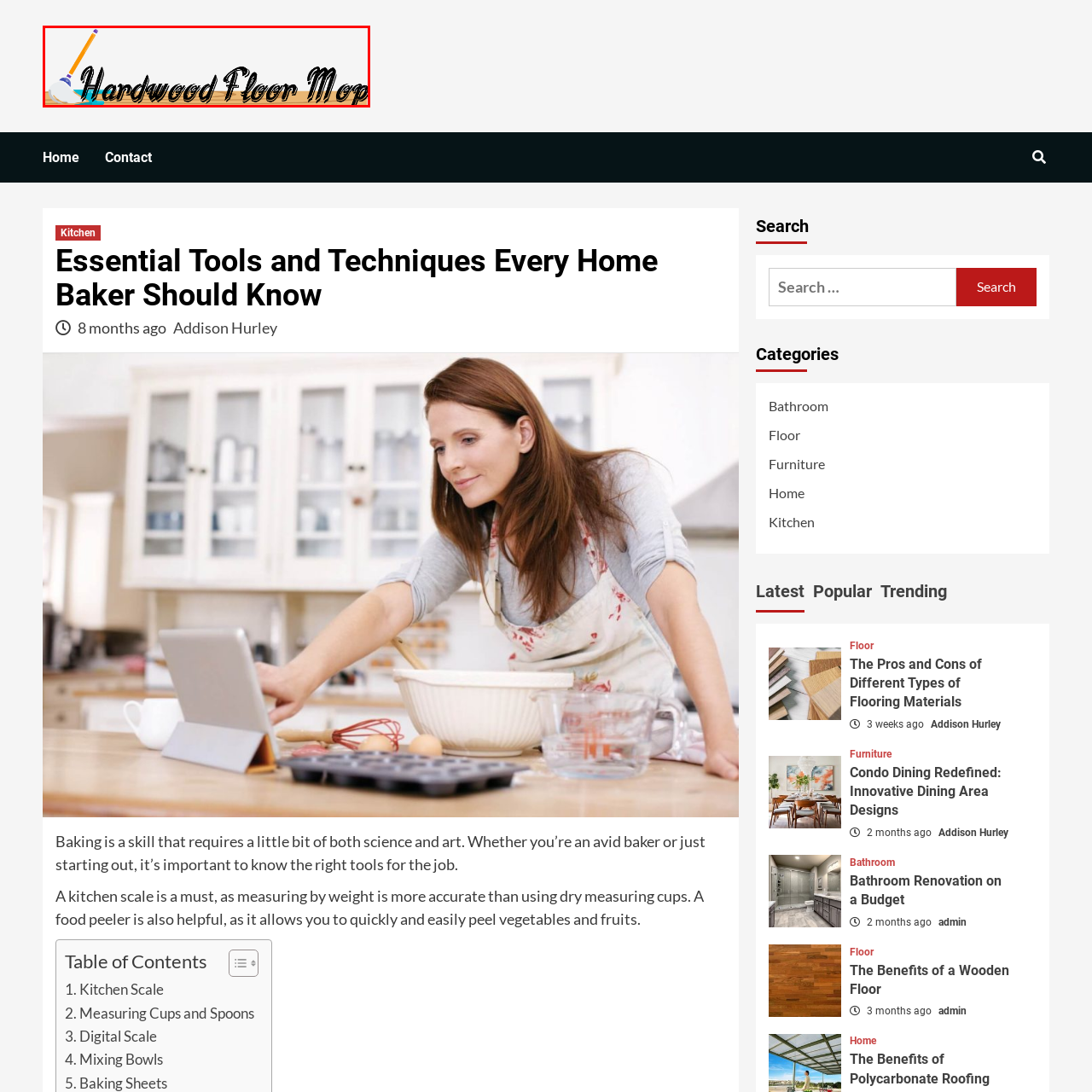What style is the text 'Hardwood Floor Mop' written in? Study the image bordered by the red bounding box and answer briefly using a single word or a phrase.

Elegant, flowing script